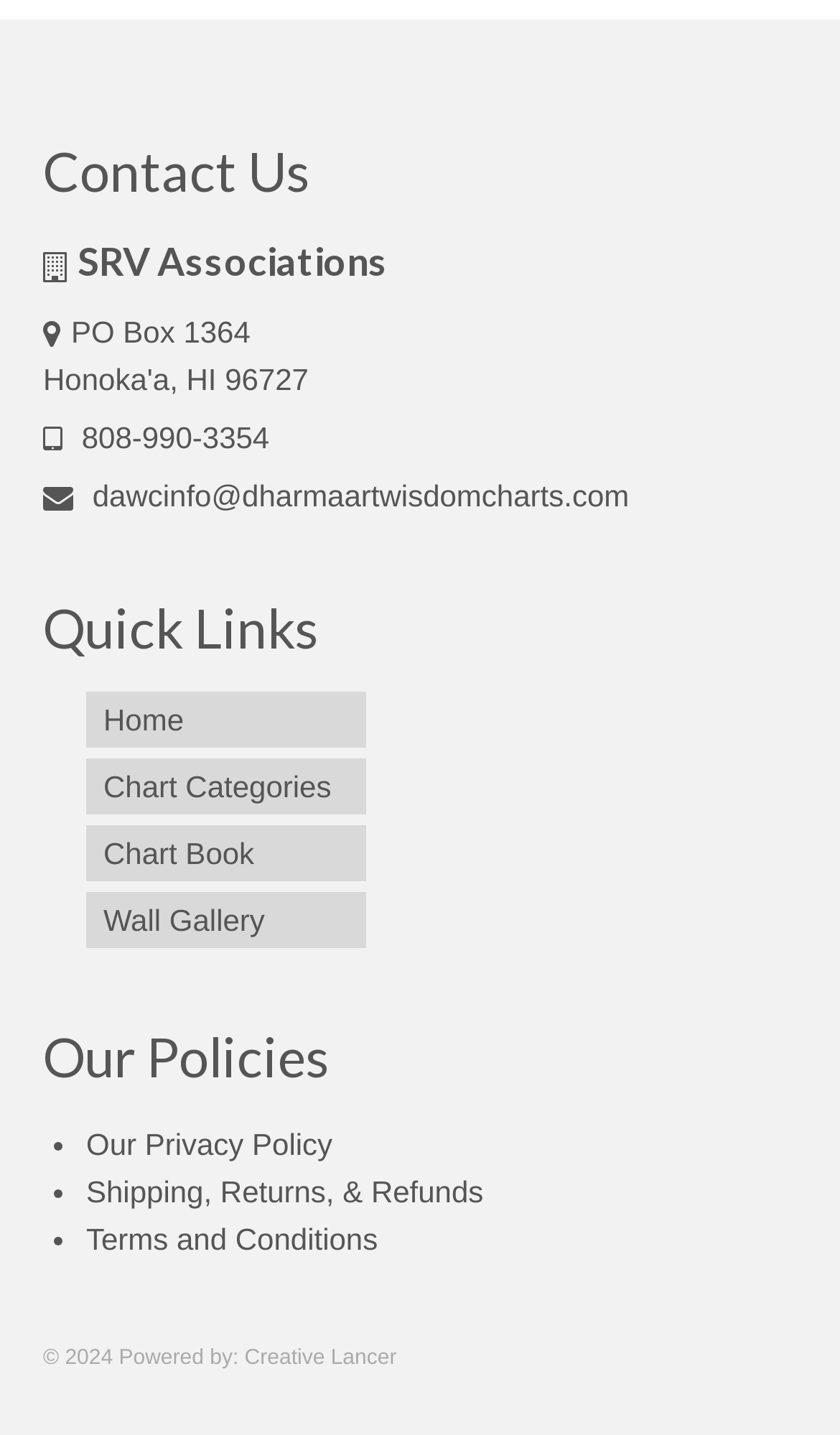What is the copyright year?
Give a detailed explanation using the information visible in the image.

I found the copyright year by looking at the StaticText element with the content '© 2024 Powered by: Creative Lancer' which is located at the bottom of the webpage.